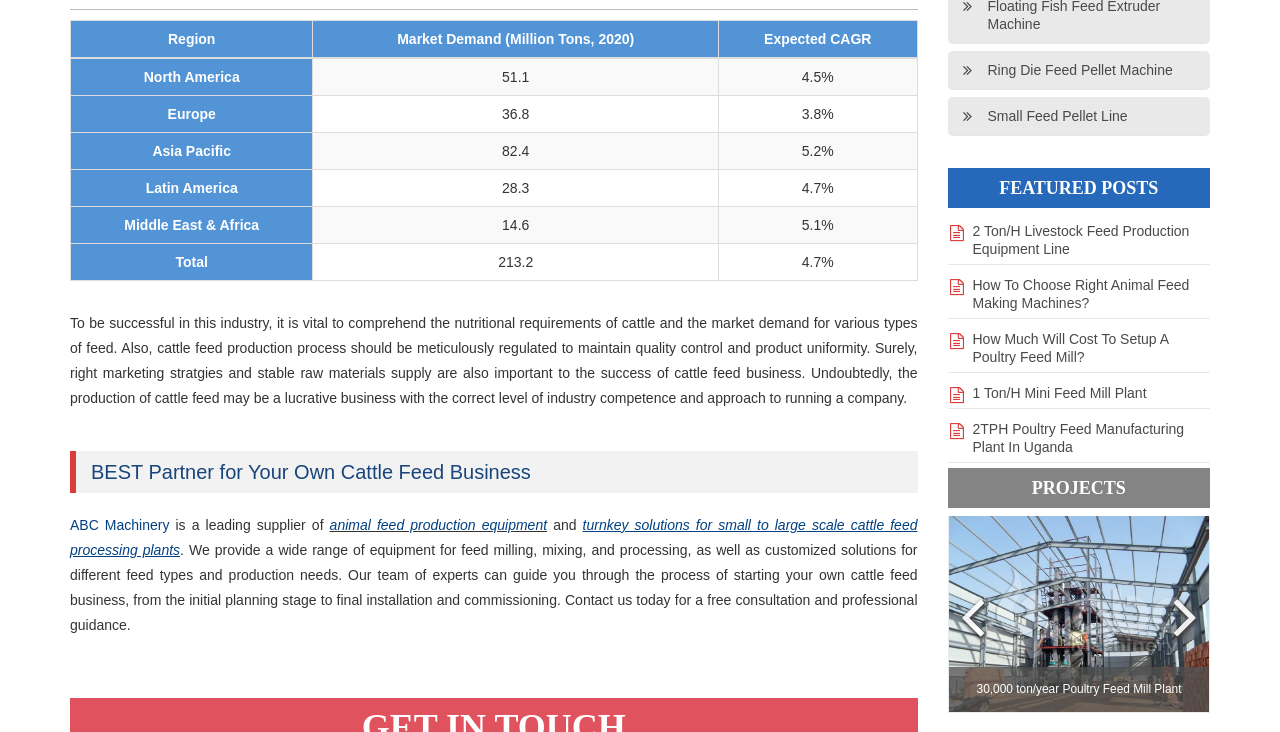Given the description "animal feed production equipment", provide the bounding box coordinates of the corresponding UI element.

[0.258, 0.706, 0.427, 0.728]